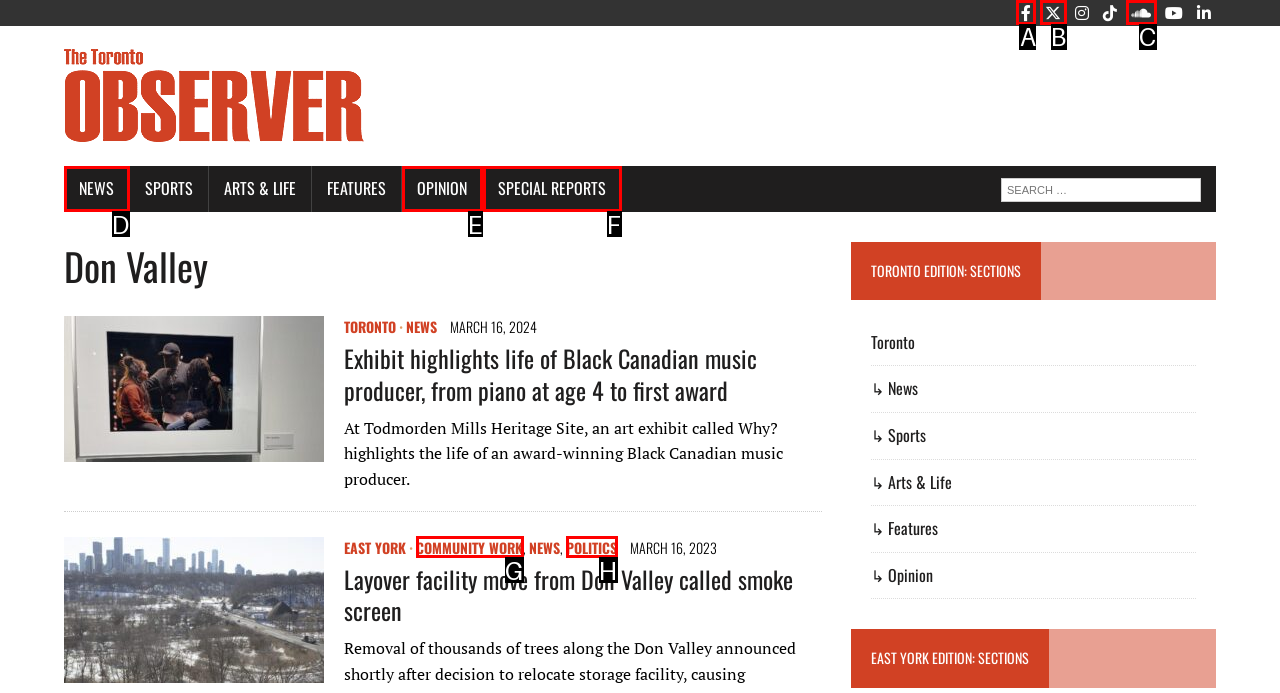To execute the task: Visit the Facebook page, which one of the highlighted HTML elements should be clicked? Answer with the option's letter from the choices provided.

A